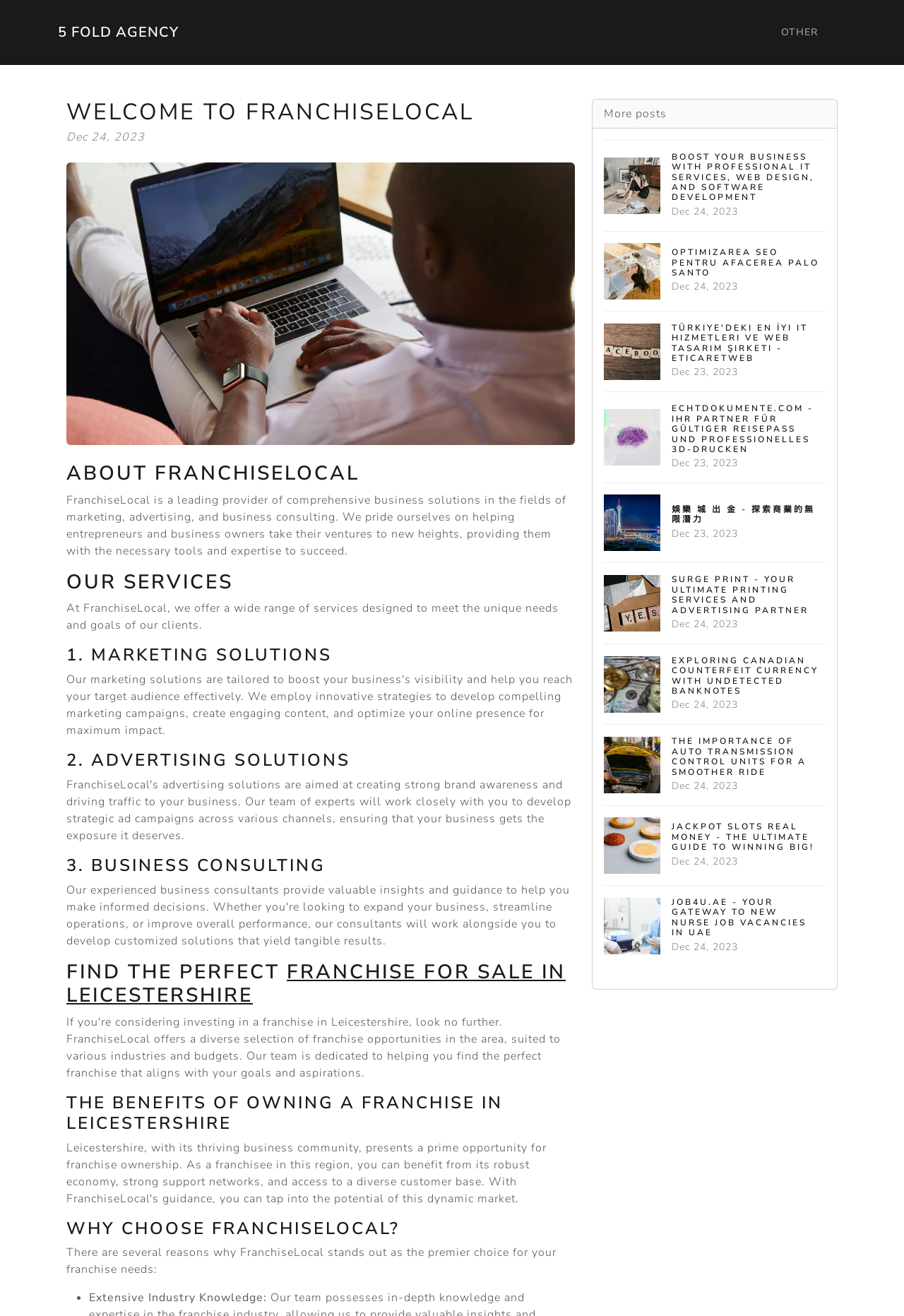Please determine the bounding box coordinates of the area that needs to be clicked to complete this task: 'Click on '5 FOLD AGENCY''. The coordinates must be four float numbers between 0 and 1, formatted as [left, top, right, bottom].

[0.064, 0.014, 0.198, 0.035]